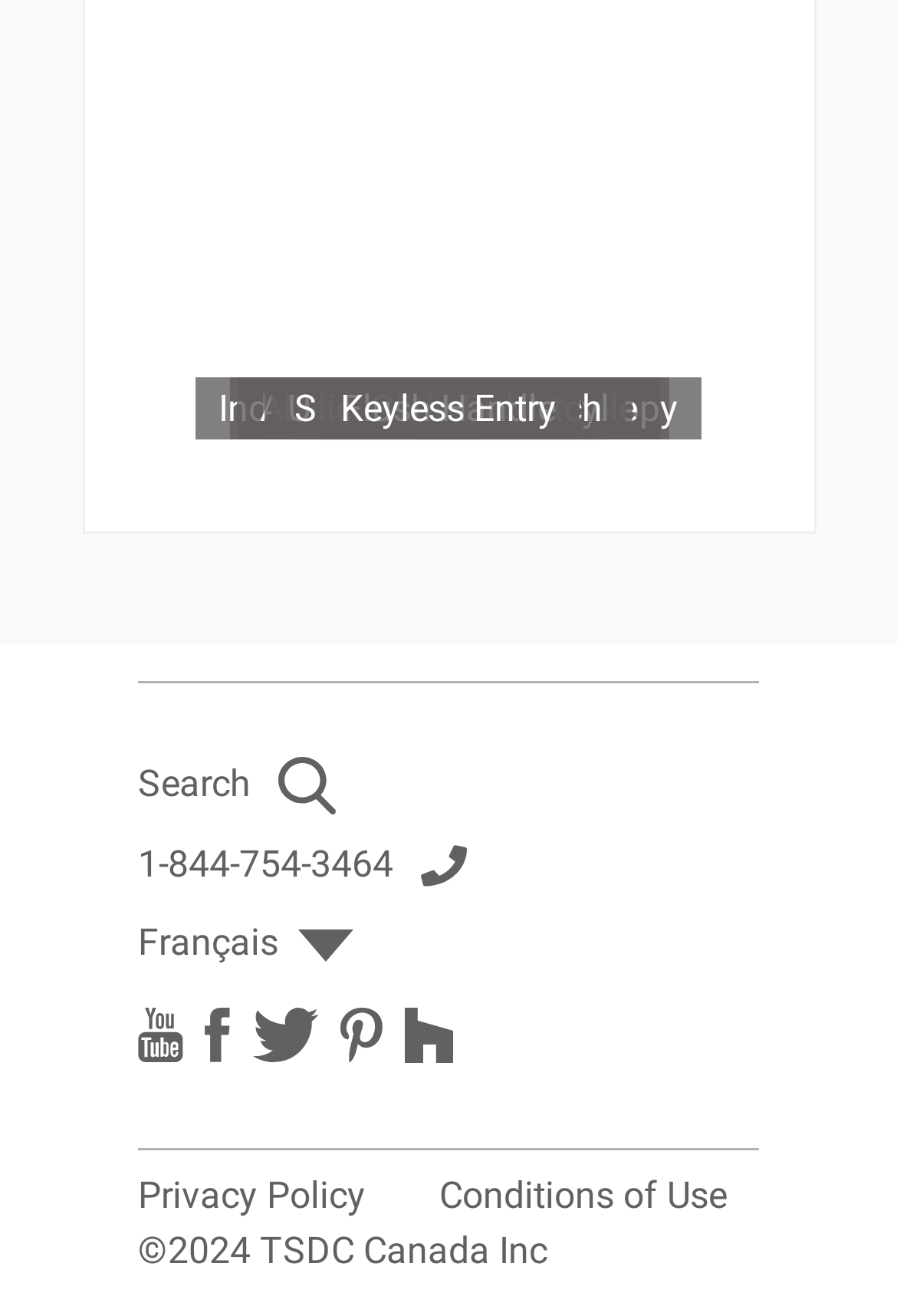Extract the bounding box coordinates for the described element: "Conditions of Use". The coordinates should be represented as four float numbers between 0 and 1: [left, top, right, bottom].

[0.49, 0.888, 0.81, 0.93]